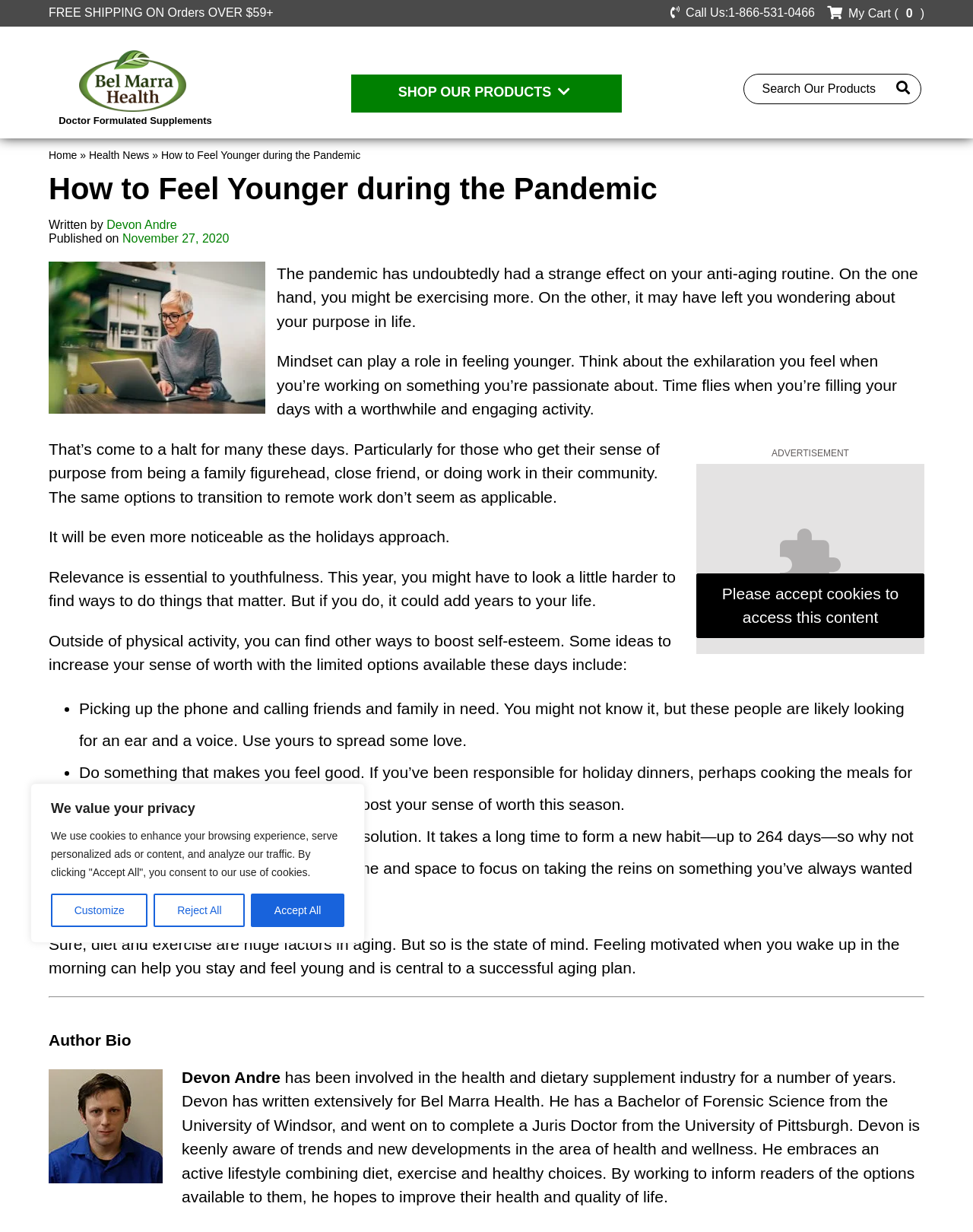Identify the coordinates of the bounding box for the element that must be clicked to accomplish the instruction: "Search for information".

[0.671, 0.058, 0.95, 0.085]